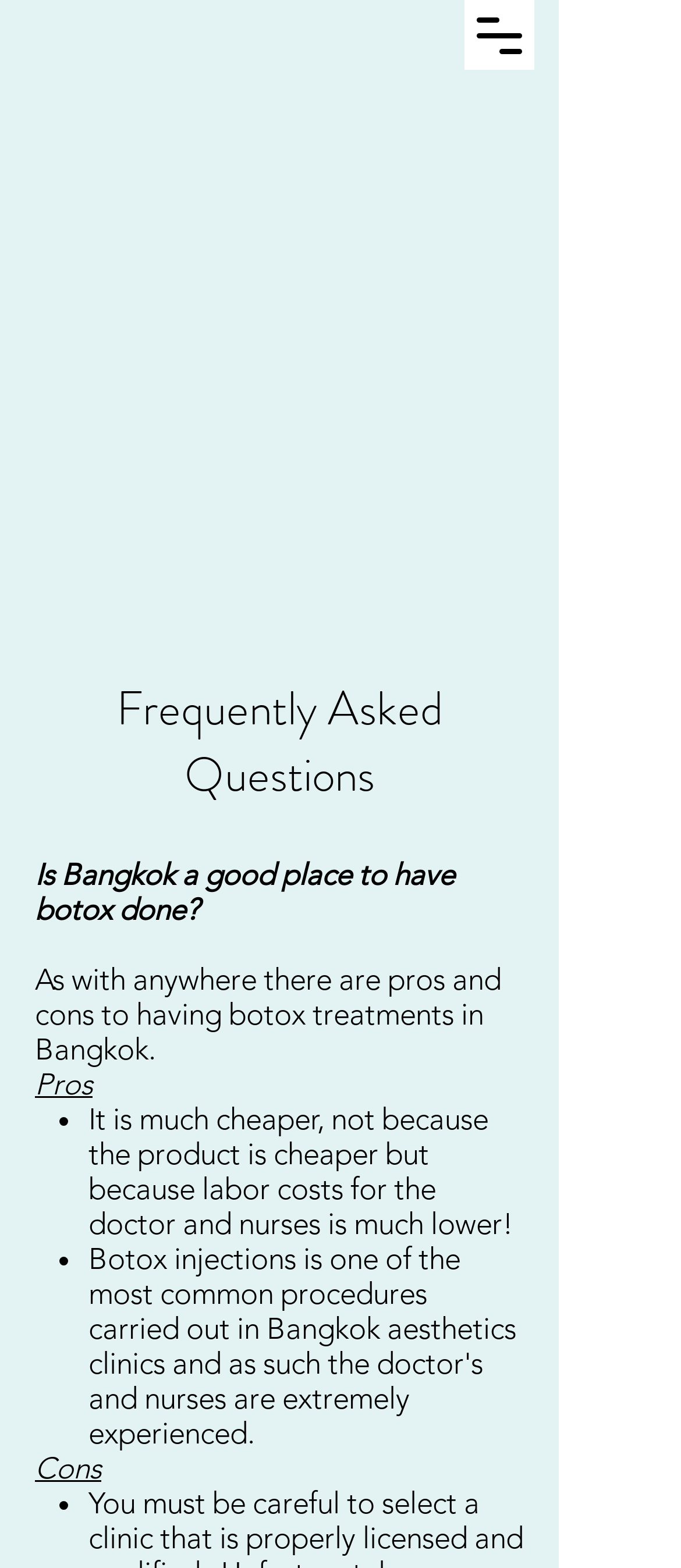Create an in-depth description of the webpage, covering main sections.

The webpage appears to be about Nefertiti botox treatments at Revival Clinic in Bangkok. At the top right corner, there is a button to open a navigation menu. Below the button, there is a heading titled "Frequently Asked Questions". 

Under the heading, there are several paragraphs of text. The first paragraph asks if Bangkok is a good place to have botox done, and the second paragraph provides a brief answer, mentioning pros and cons. 

The pros are listed in bullet points, with the first point being that botox treatments are much cheaper in Bangkok due to lower labor costs. The list of pros continues below, although the specific points are not explicitly stated. 

After the pros, there is a section titled "Cons", also listed in bullet points, but the specific cons are not mentioned.